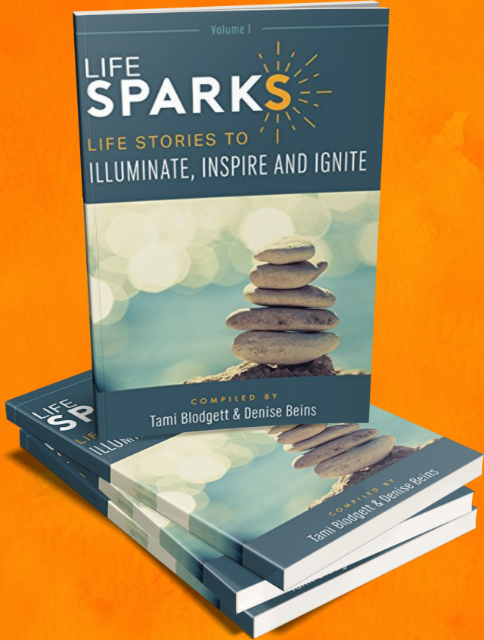Formulate a detailed description of the image content.

The image showcases the book titled "Life Sparks," Volume 1, compiled by Tami Blodgett and Denise Beins. The cover features a serene image of stacked stones, symbolizing balance and tranquility, set against a soft, nature-inspired background. The title "LIFE SPARKS" is boldly printed at the top, accompanied by a tagline that reads "LIFE STORIES TO ILLUMINATE, INSPIRE AND IGNITE," highlighting the book's purpose of sharing transformative life stories. This compilation promises to connect readers with powerful narratives designed to evoke emotion and encourage personal growth, inviting individuals to become part of a community that celebrates human experiences.